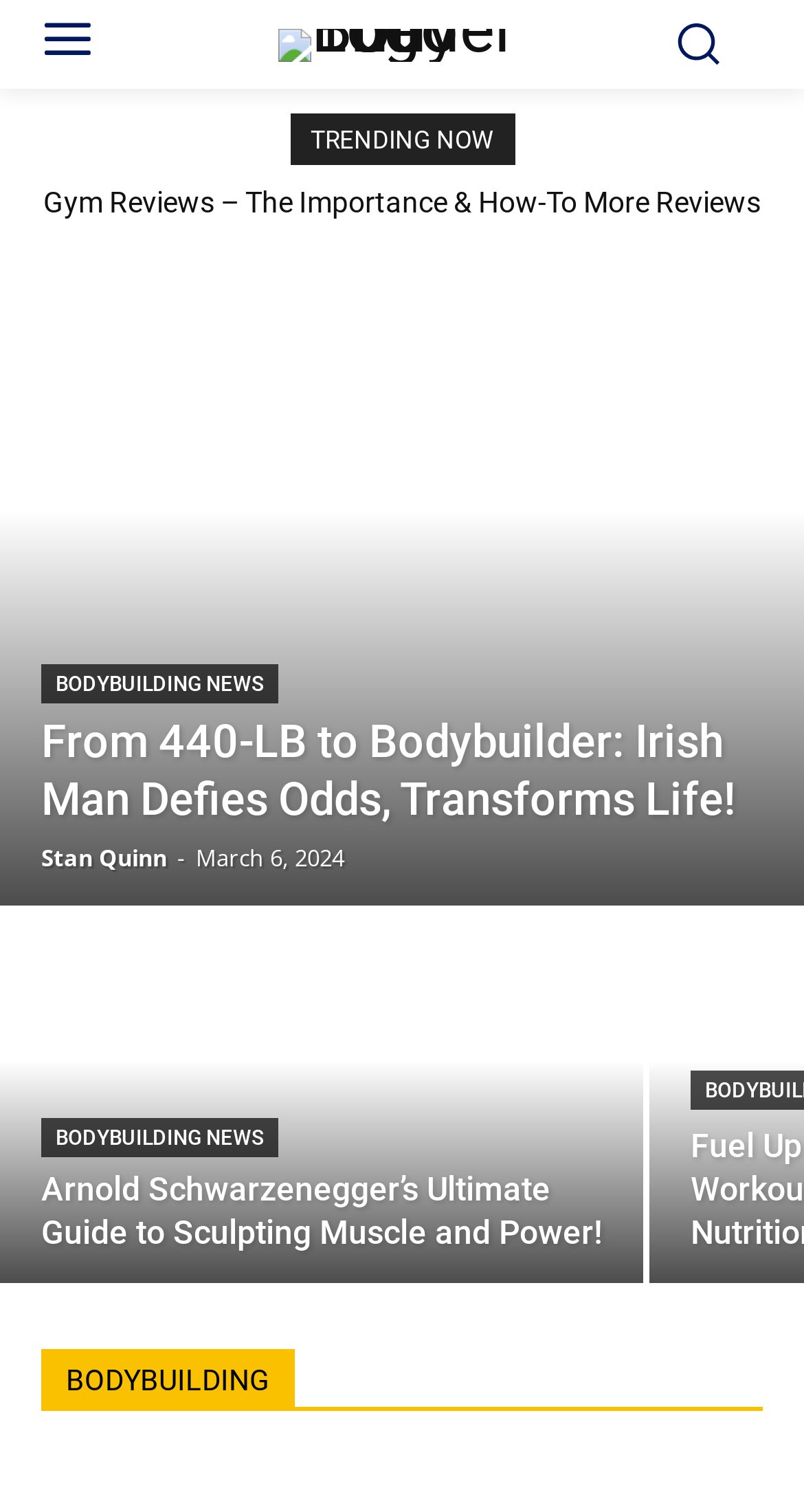Who is the author of the article 'From 440-LB to Bodybuilder: Irish Man Defies Odds, Transforms Life!'
Answer with a single word or phrase by referring to the visual content.

Stan Quinn